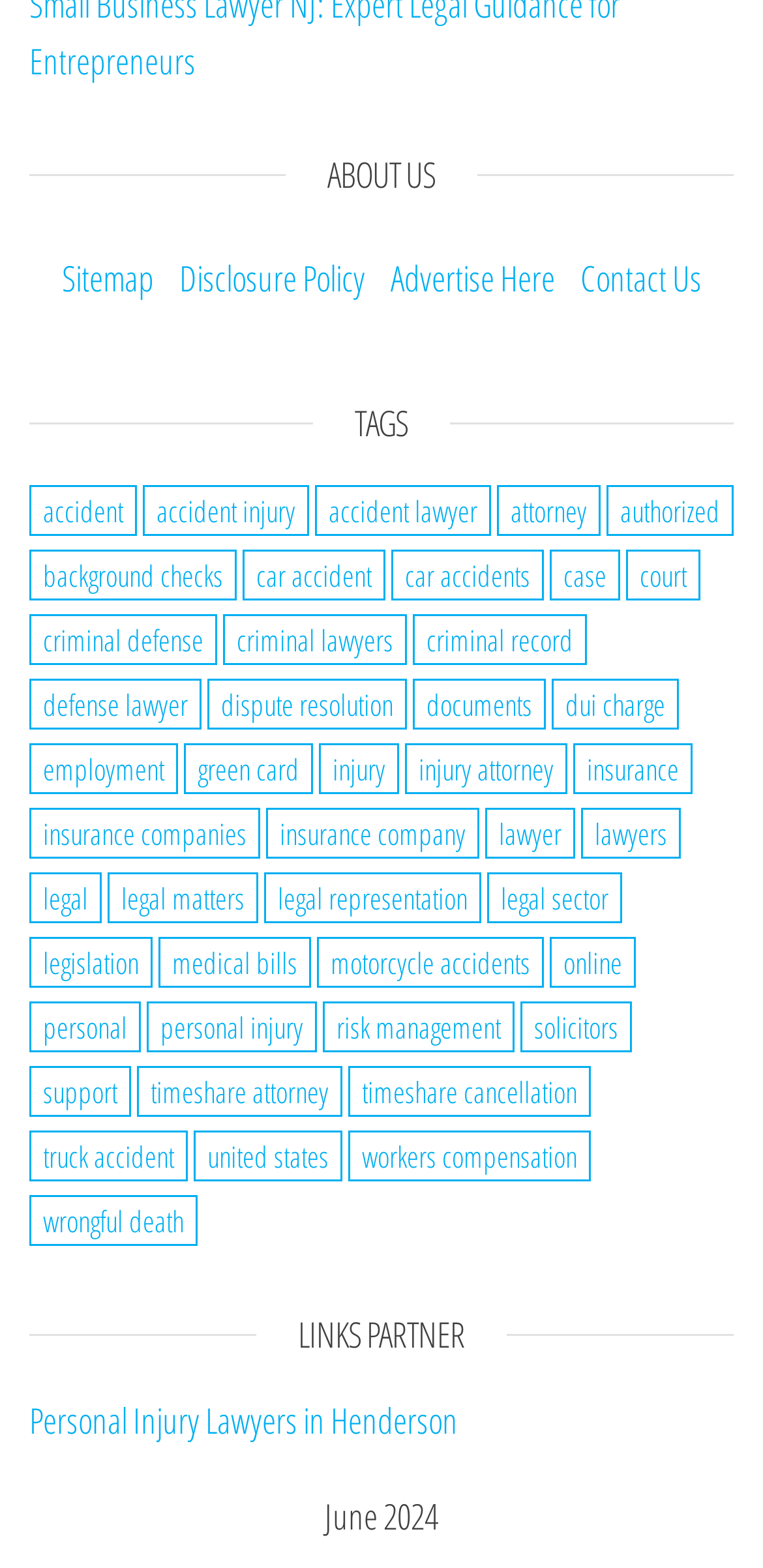Find the bounding box coordinates of the element to click in order to complete this instruction: "Go to Templegate". The bounding box coordinates must be four float numbers between 0 and 1, denoted as [left, top, right, bottom].

None